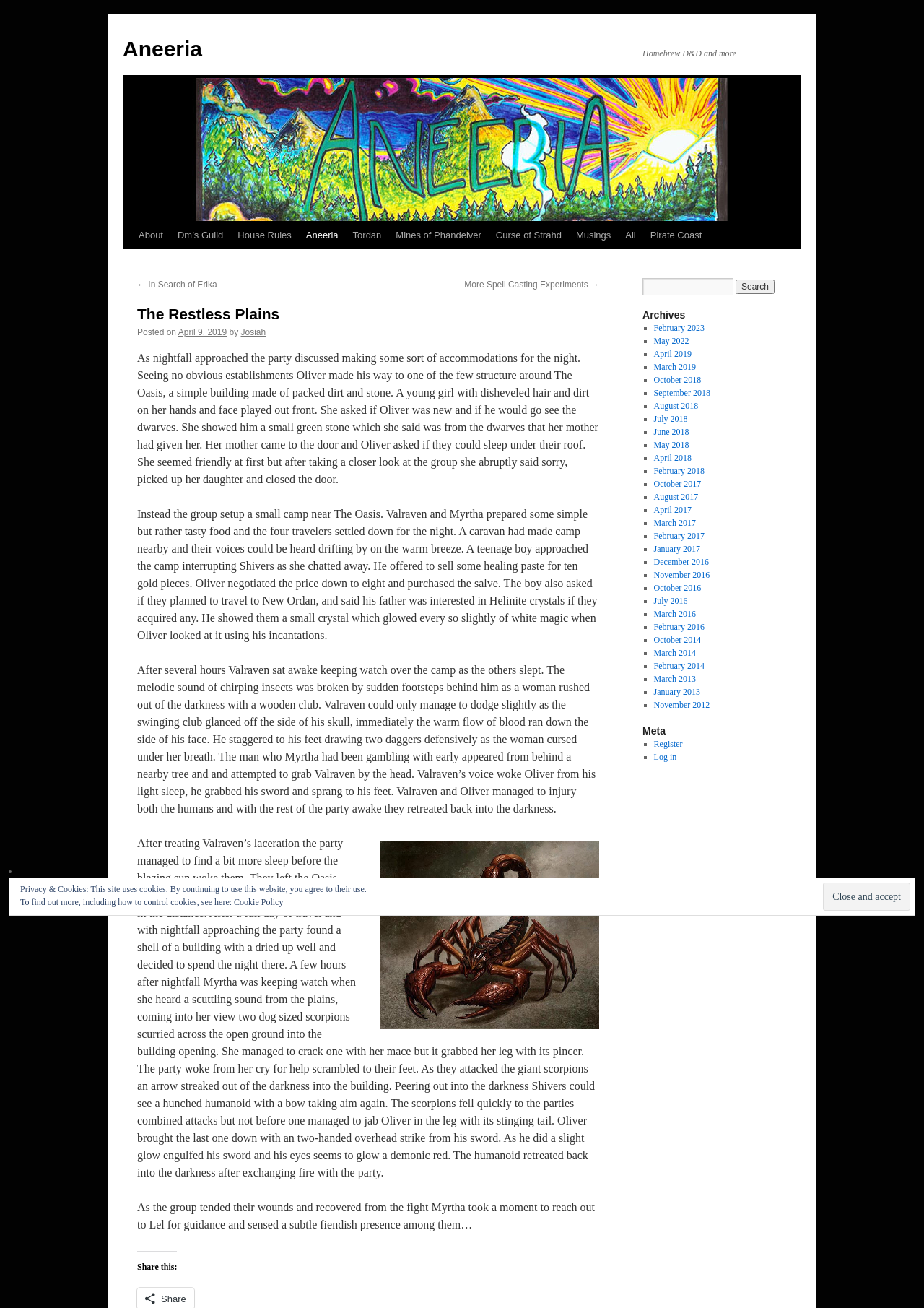Please locate the bounding box coordinates of the element that needs to be clicked to achieve the following instruction: "Search for something". The coordinates should be four float numbers between 0 and 1, i.e., [left, top, right, bottom].

[0.796, 0.214, 0.838, 0.225]